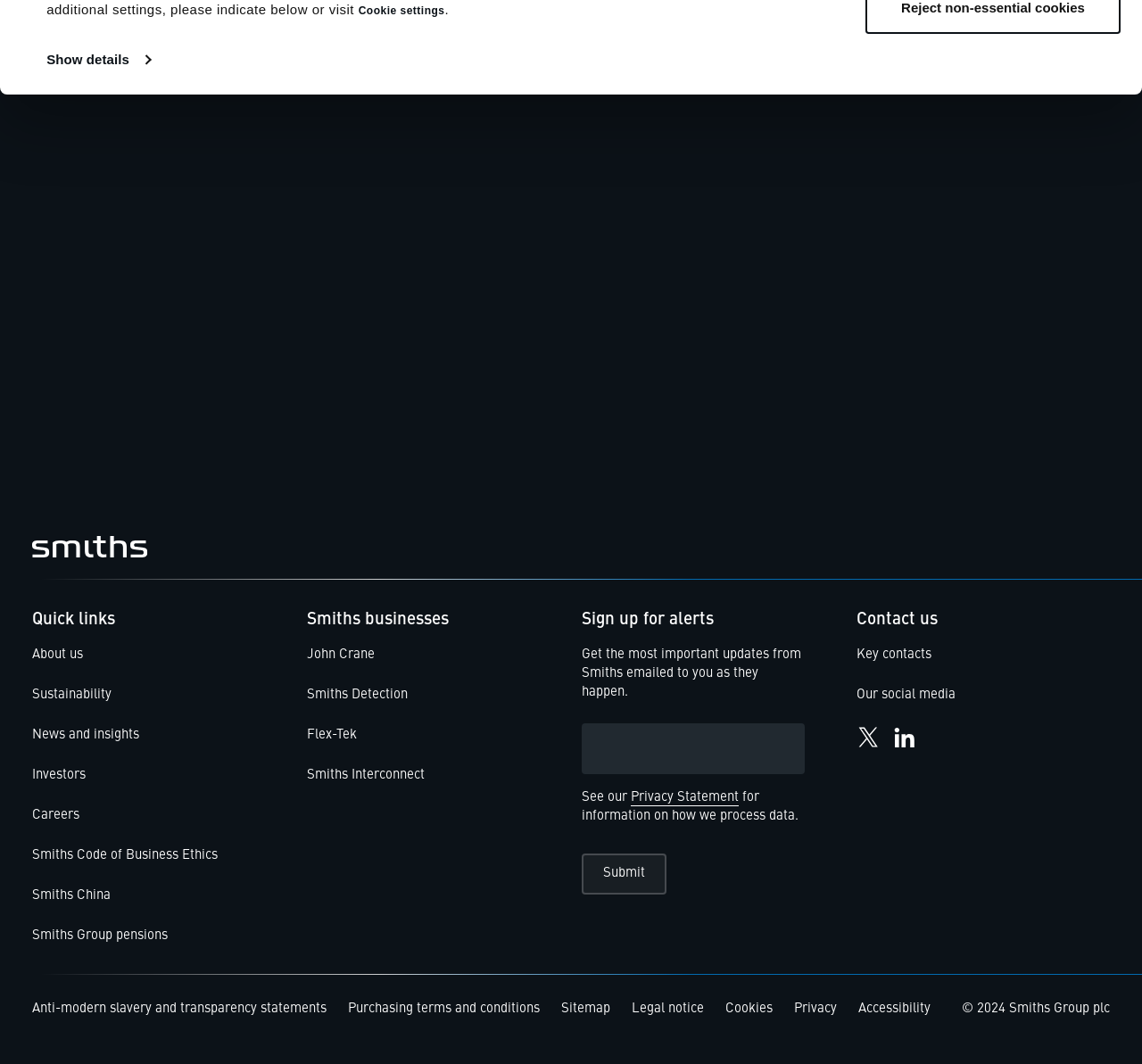Identify the bounding box coordinates of the region that needs to be clicked to carry out this instruction: "Contact us". Provide these coordinates as four float numbers ranging from 0 to 1, i.e., [left, top, right, bottom].

[0.75, 0.571, 0.821, 0.594]